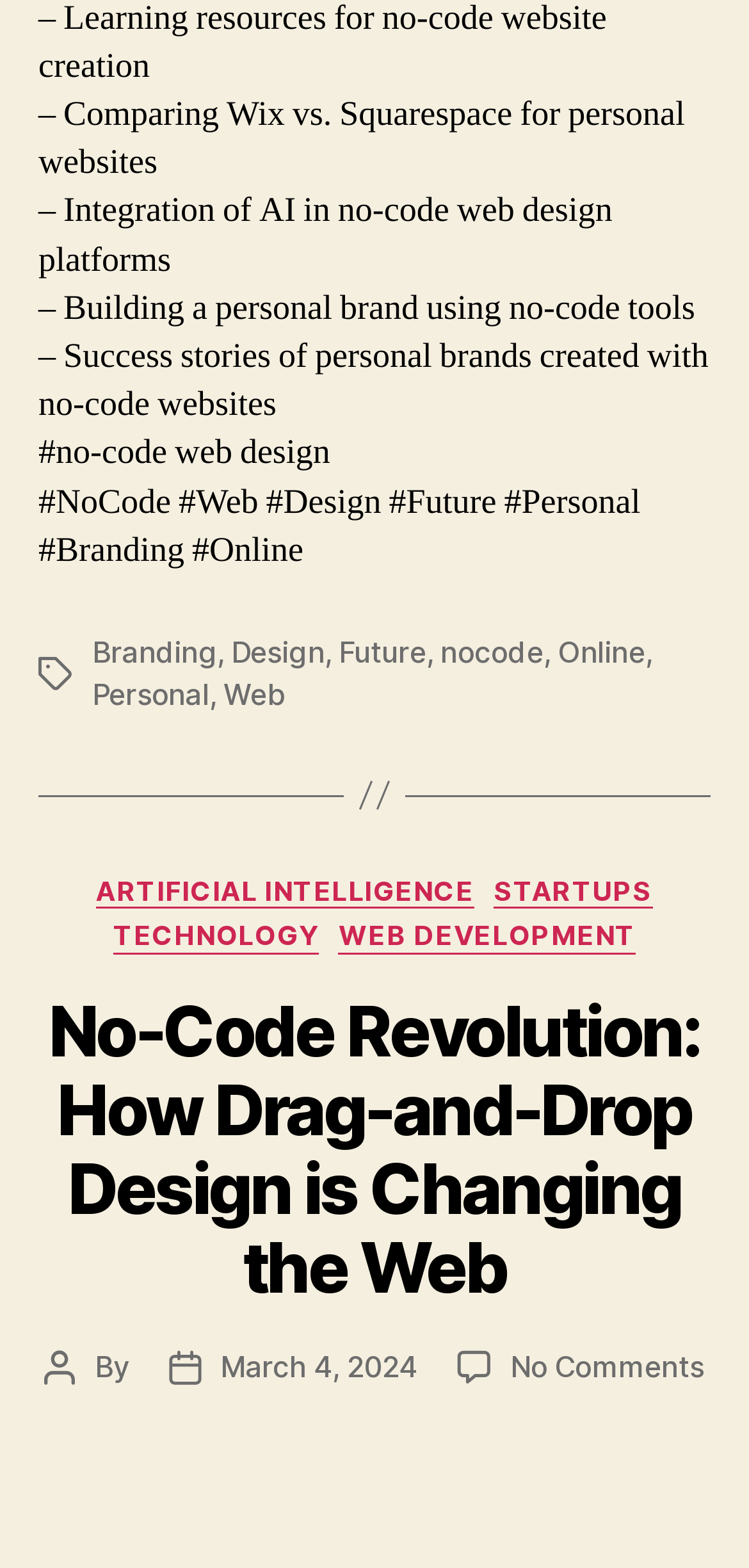Highlight the bounding box coordinates of the region I should click on to meet the following instruction: "Check the post date of the article".

[0.294, 0.86, 0.558, 0.883]